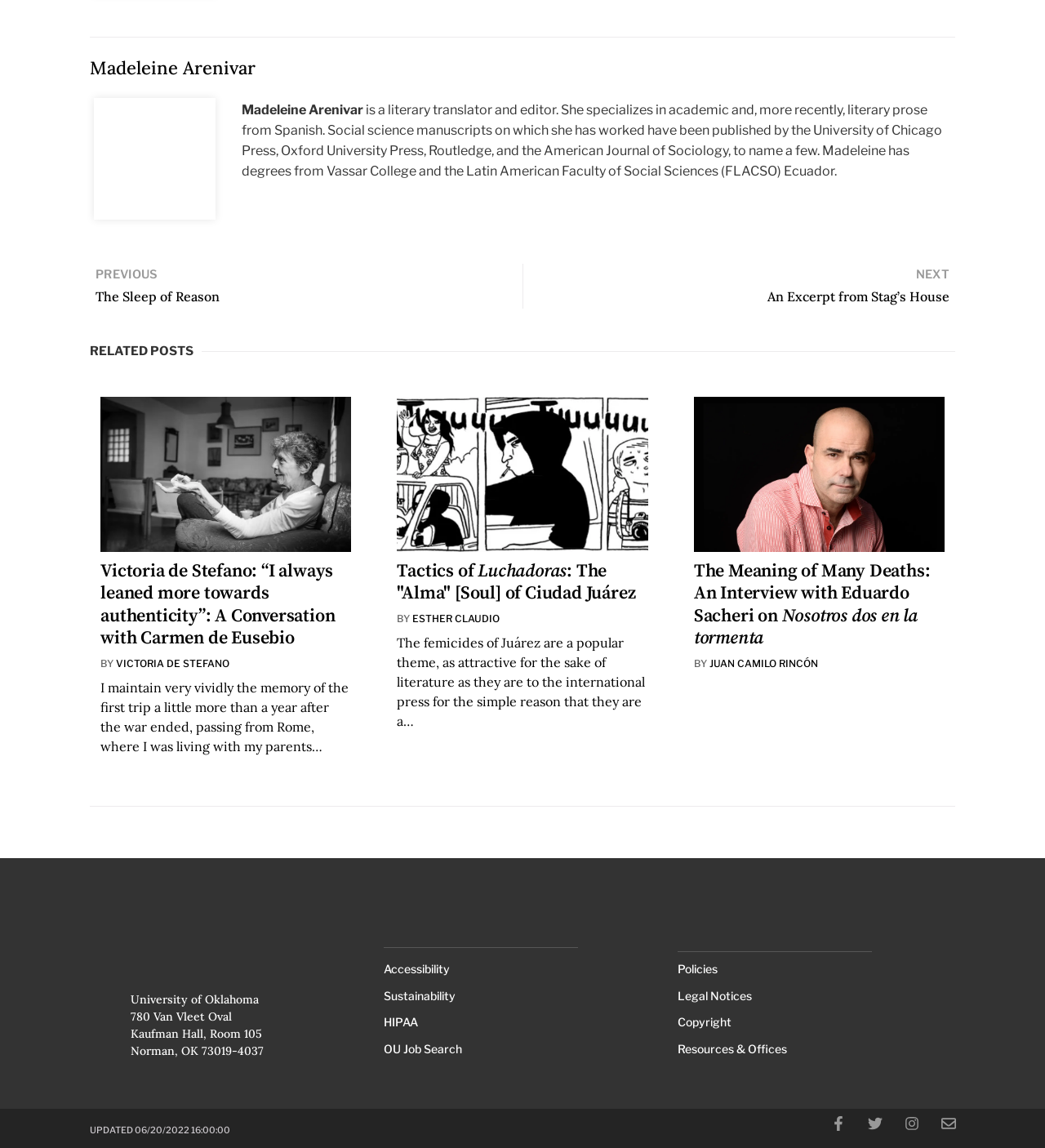Refer to the image and answer the question with as much detail as possible: What is the date of the last update?

The answer can be found in the StaticText element with the text 'UPDATED 06/20/2022 16:00:00' which indicates the date of the last update.